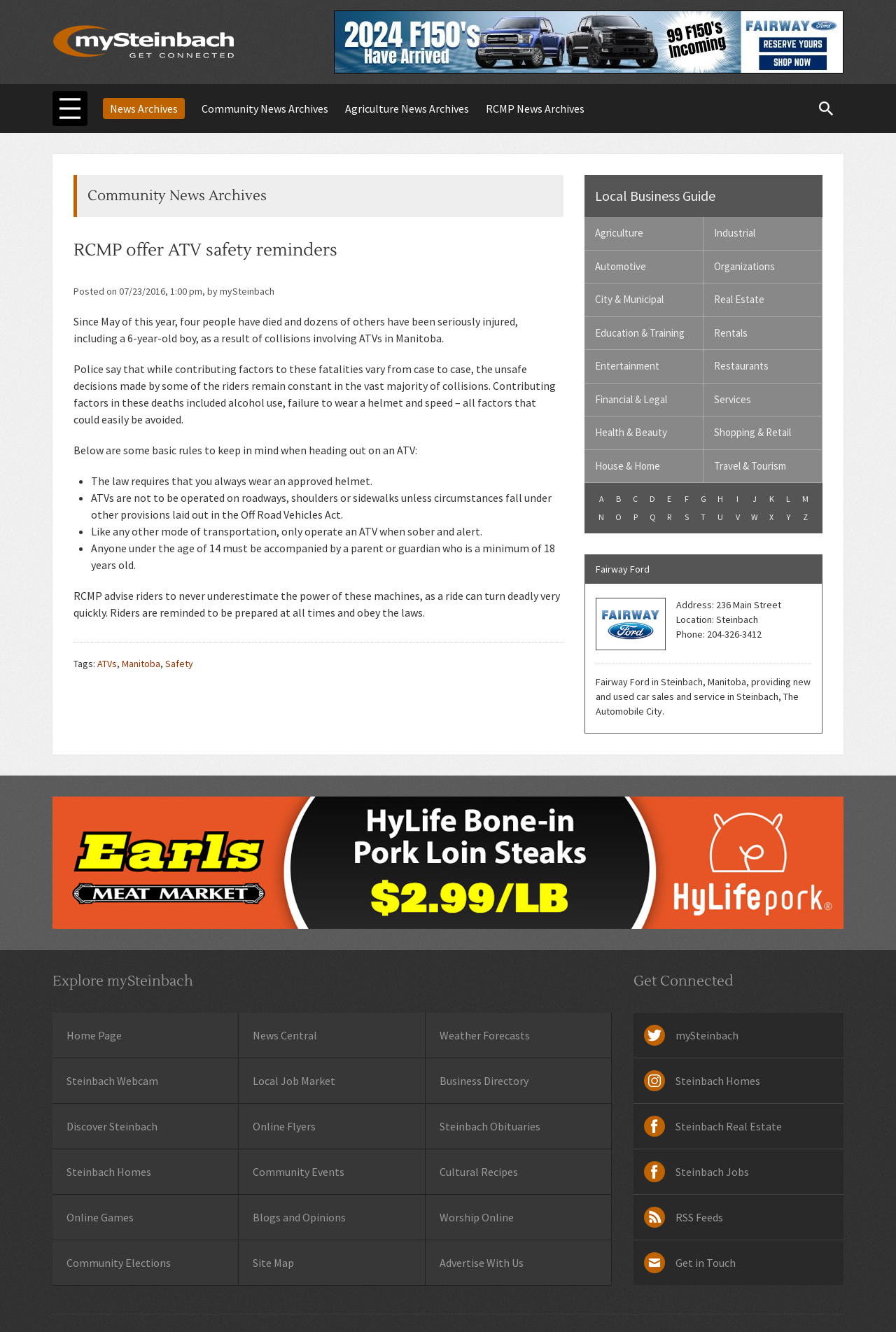Please identify the bounding box coordinates of the region to click in order to complete the given instruction: "Explore the 'Categories' section". The coordinates should be four float numbers between 0 and 1, i.e., [left, top, right, bottom].

None